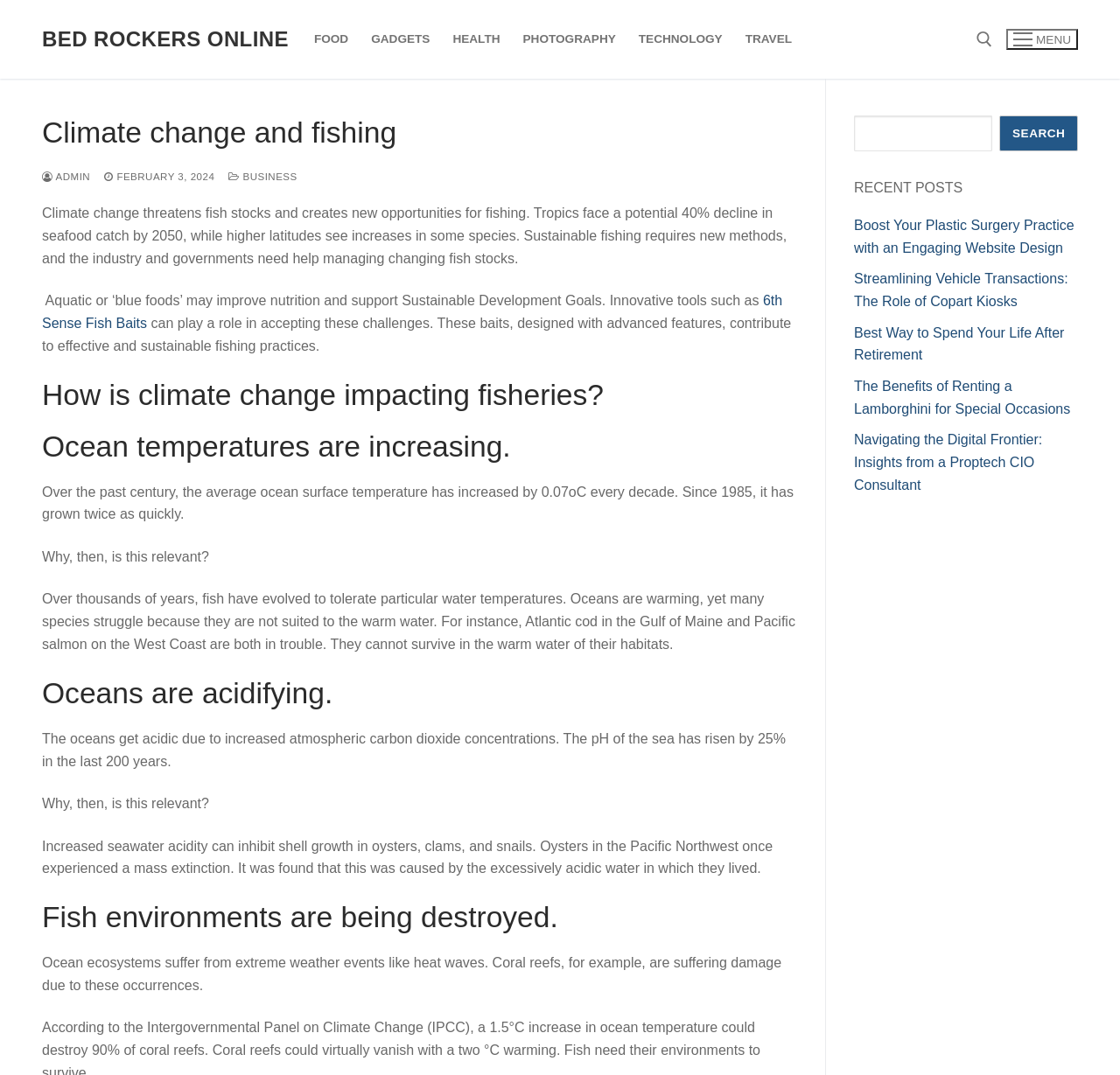What is the effect of increased atmospheric carbon dioxide concentrations on the oceans?
By examining the image, provide a one-word or phrase answer.

Acidification